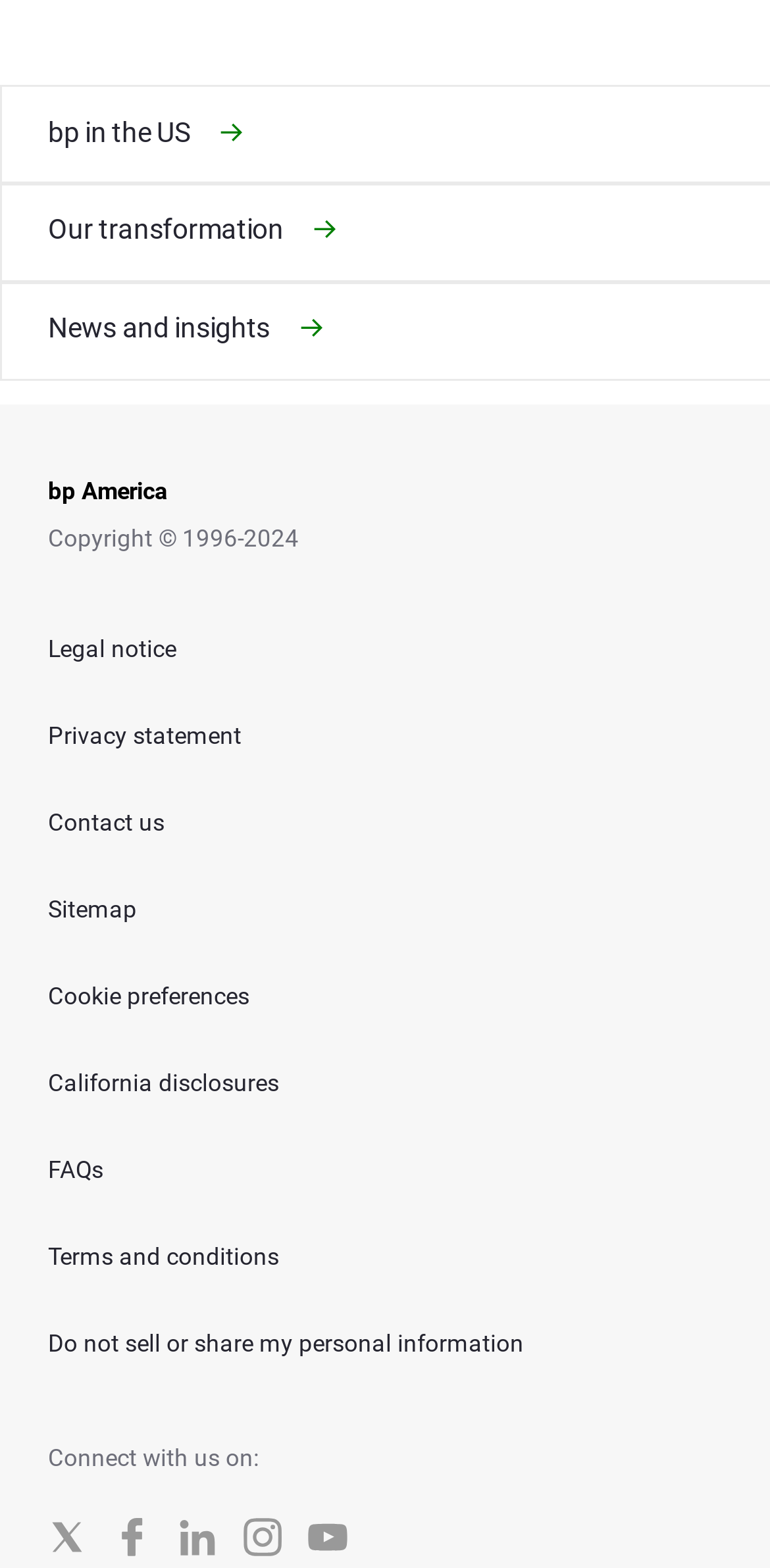What is the company name mentioned at the bottom of the page? Examine the screenshot and reply using just one word or a brief phrase.

bp America